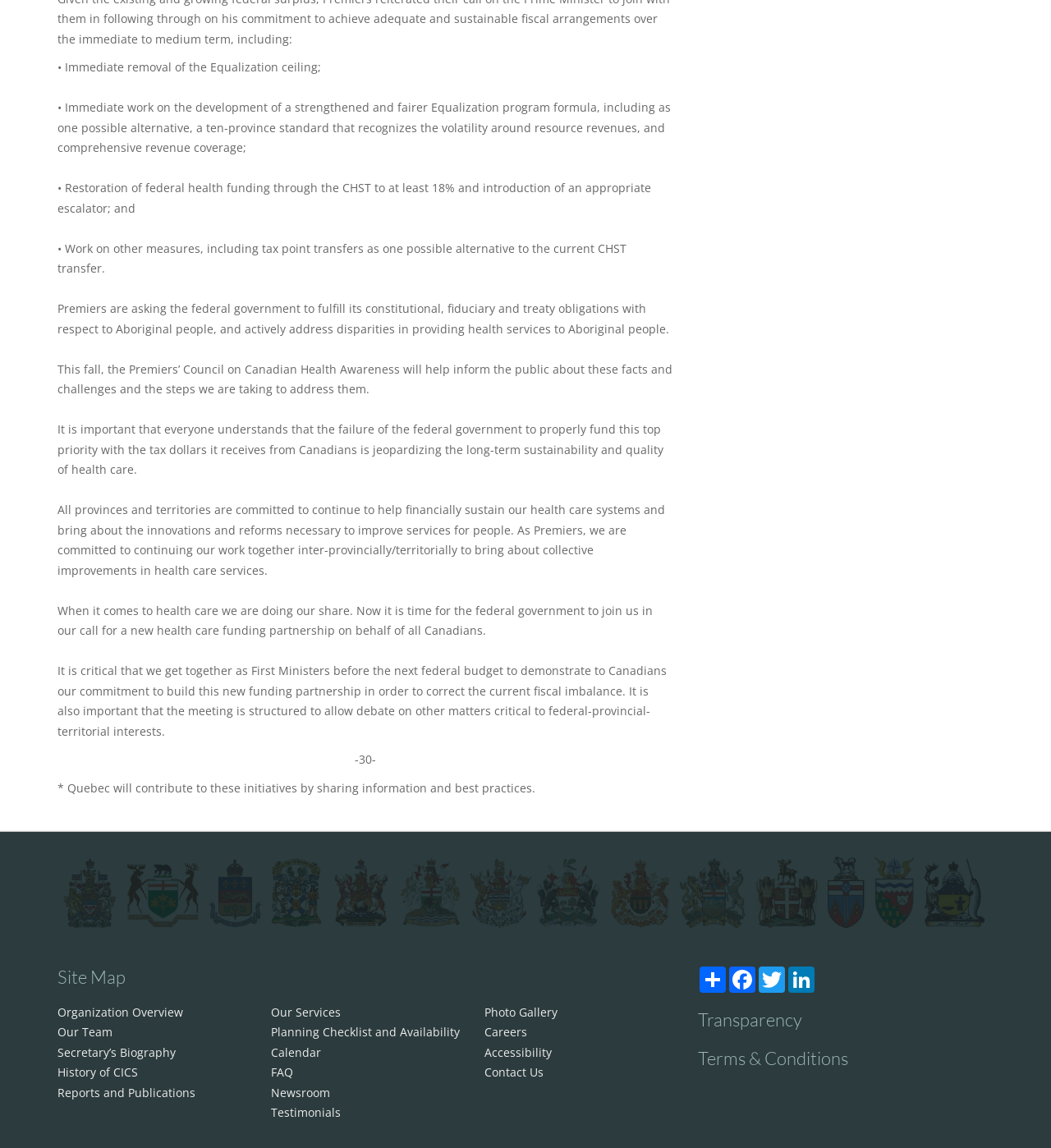Please locate the bounding box coordinates for the element that should be clicked to achieve the following instruction: "Go to Newsroom". Ensure the coordinates are given as four float numbers between 0 and 1, i.e., [left, top, right, bottom].

[0.258, 0.945, 0.314, 0.958]